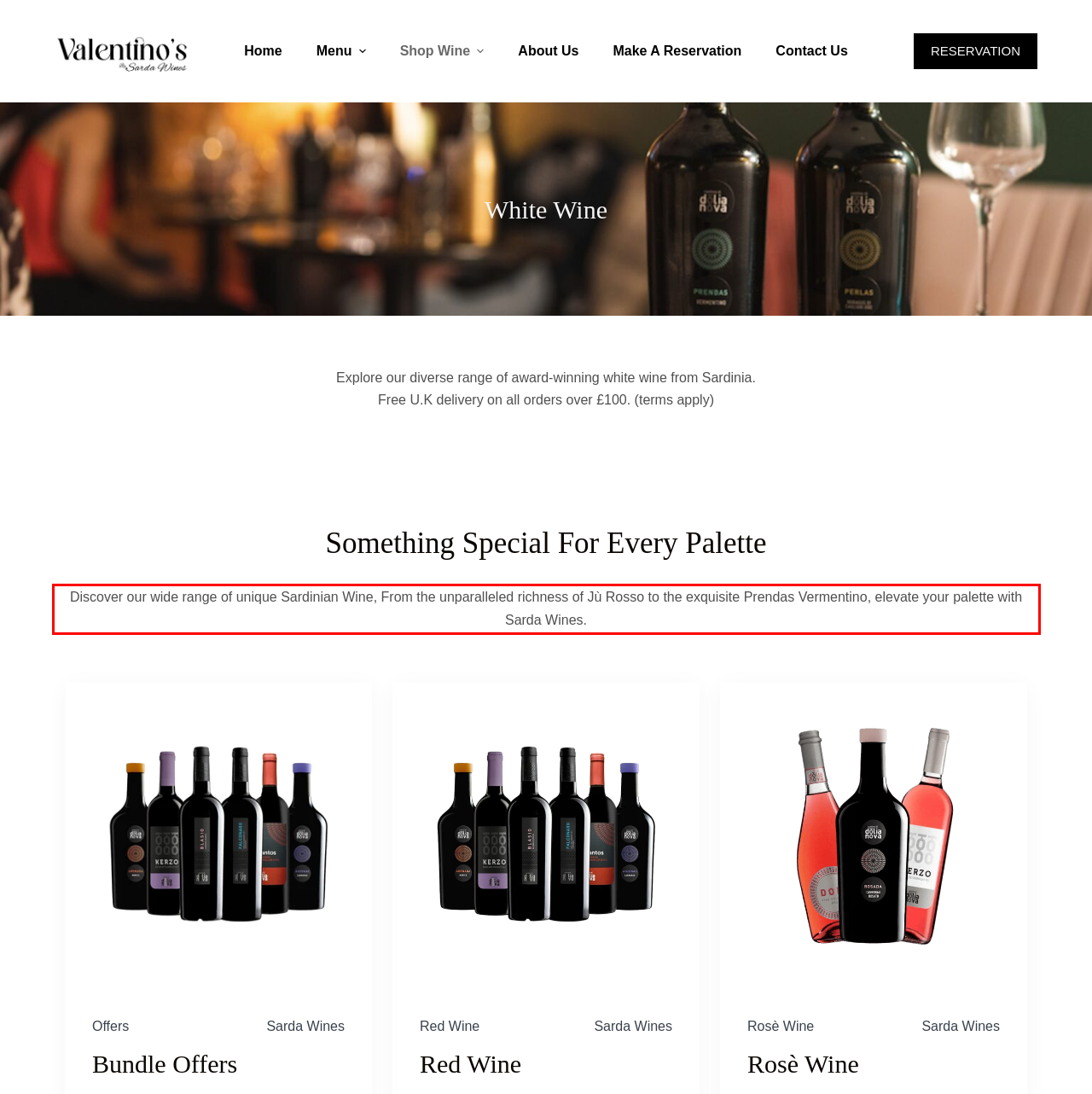Examine the webpage screenshot, find the red bounding box, and extract the text content within this marked area.

Discover our wide range of unique Sardinian Wine, From the unparalleled richness of Jù Rosso to the exquisite Prendas Vermentino, elevate your palette with Sarda Wines.